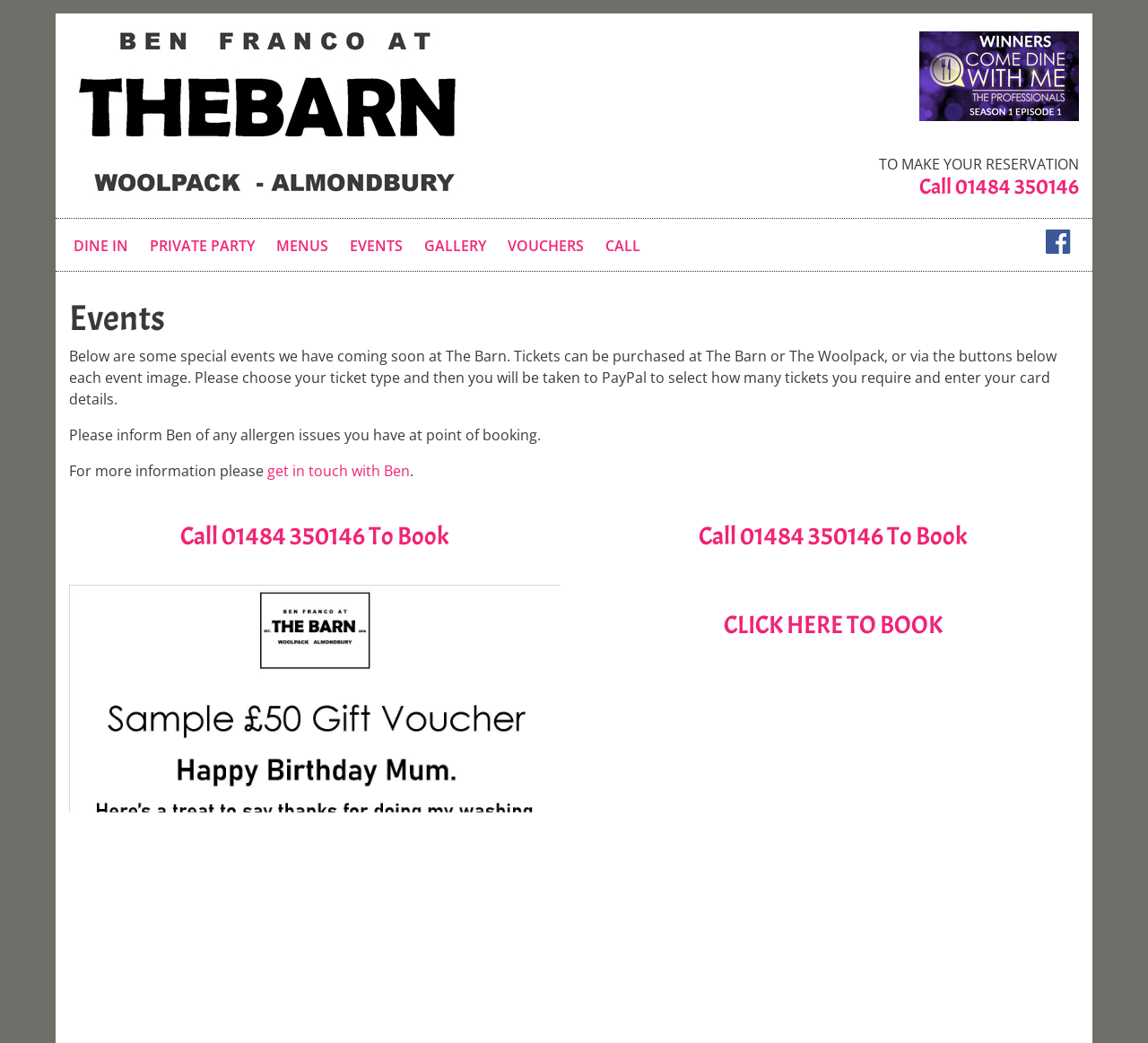Identify the bounding box for the element characterized by the following description: "CLICK HERE TO BOOK".

[0.63, 0.584, 0.821, 0.615]